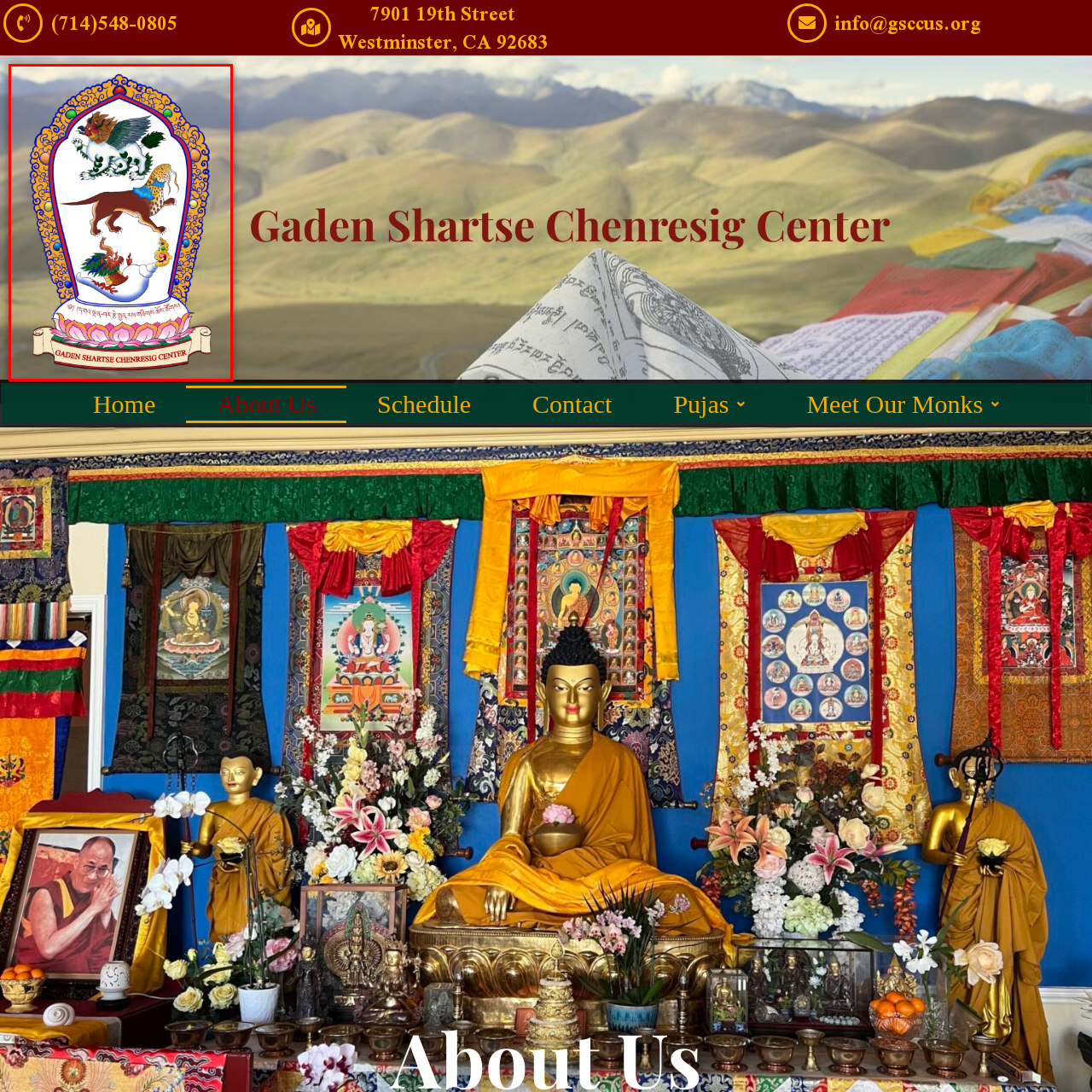Explain in detail what is happening in the image enclosed by the red border.

The image features the emblem of the Gaden Shartse Chenresig Center, showcasing a beautifully designed coat of arms that reflects a rich tapestry of cultural symbolism and artistry. At the center of the emblem, a central creature blends various animal features, indicative of the center's spiritual heritage. Above, a griffin represents strength and protection, while flanking the sides, other mythical beings add depth and meaning. The vibrant colors and intricate details are adorned with traditional motifs, emphasizing the connection to Tibetan Buddhist heritage. At the base, a pink lotus flower symbolizes purity and enlightenment, encapsulating the center's mission to promote spiritual growth and community involvement. The text at the bottom, "Gaden Shartse Chenresig Center," highlights the center's name, reinforcing its identity within the community. The background offers a serene landscape, evoking a sense of peace and tranquility.